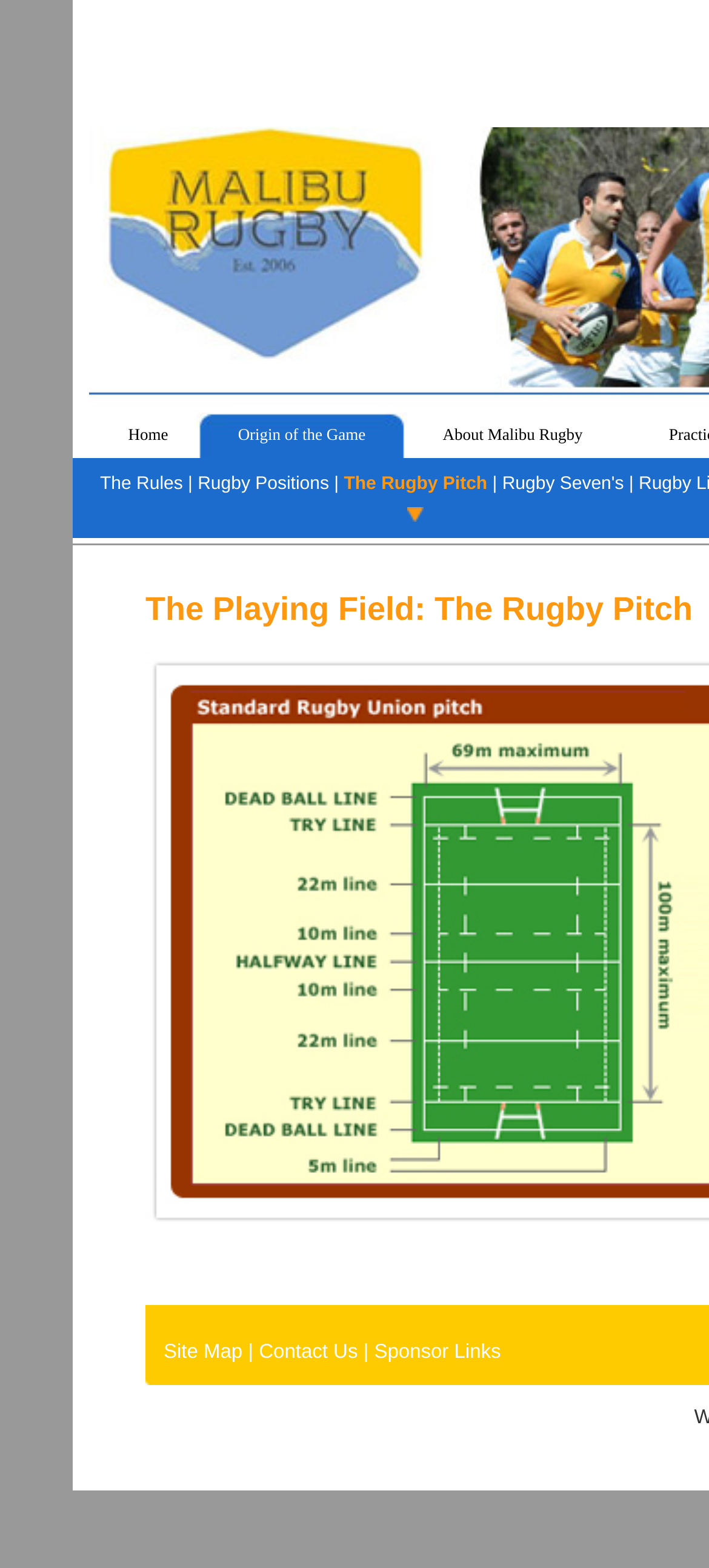Locate the bounding box coordinates of the clickable region to complete the following instruction: "visit the site map."

[0.231, 0.855, 0.342, 0.869]